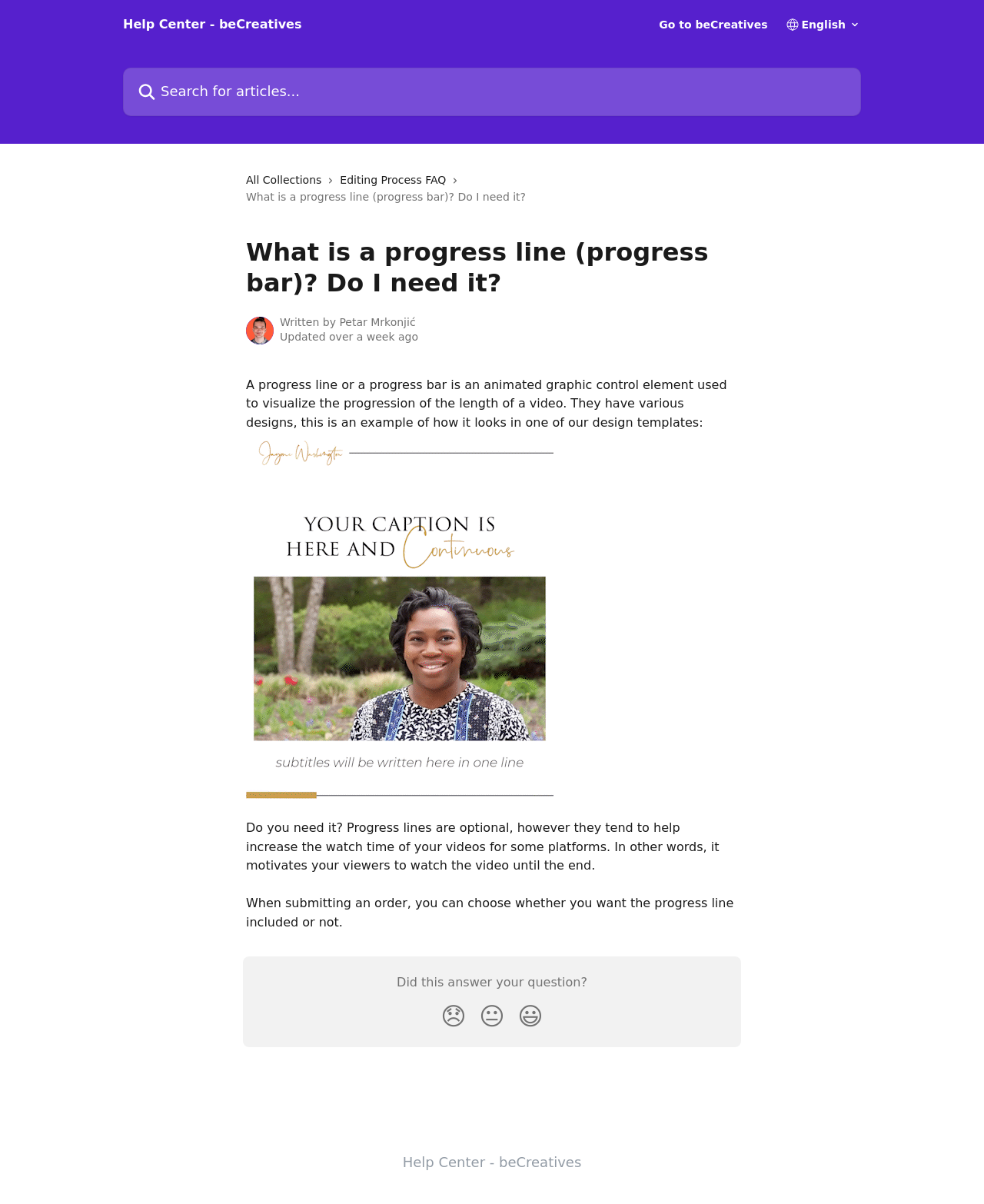Please locate the bounding box coordinates of the element that should be clicked to achieve the given instruction: "React with a disappointed face".

[0.441, 0.827, 0.48, 0.862]